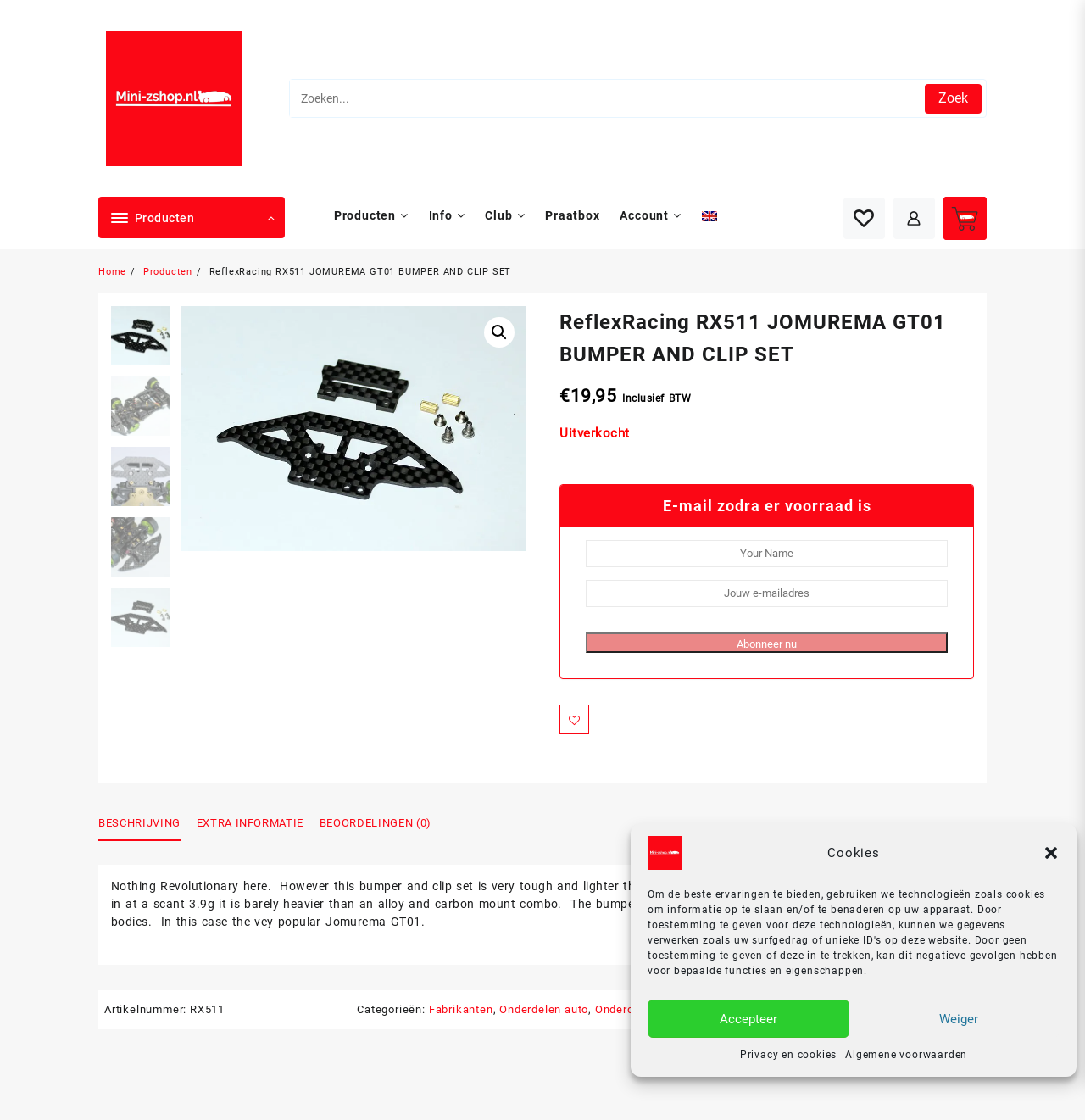What is the function of the bumper and clip set?
By examining the image, provide a one-word or phrase answer.

to increase the lifespan of your bodies